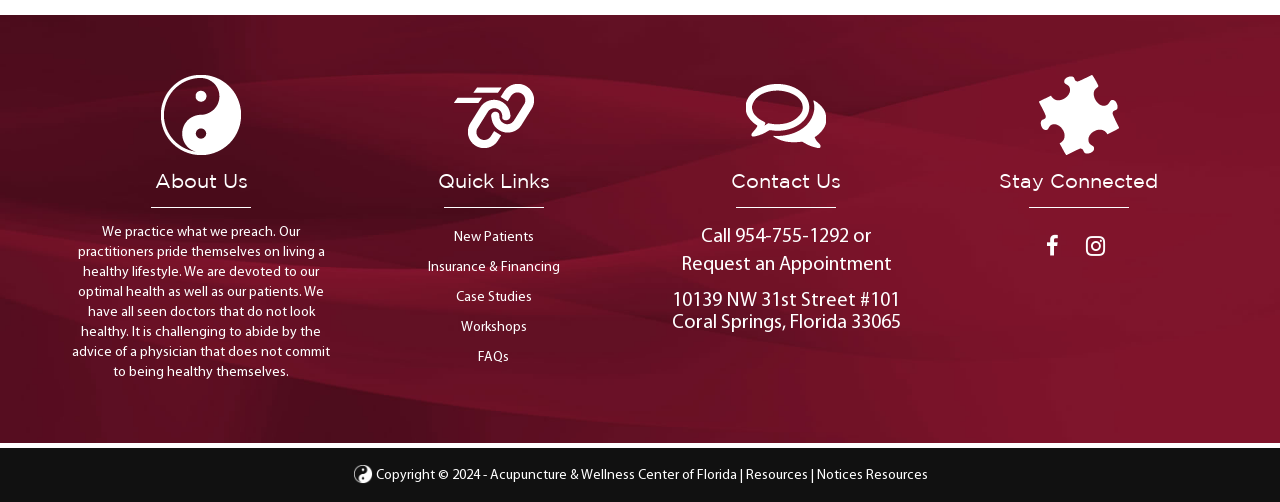Provide a one-word or short-phrase answer to the question:
How many links are under 'Quick Links'?

5